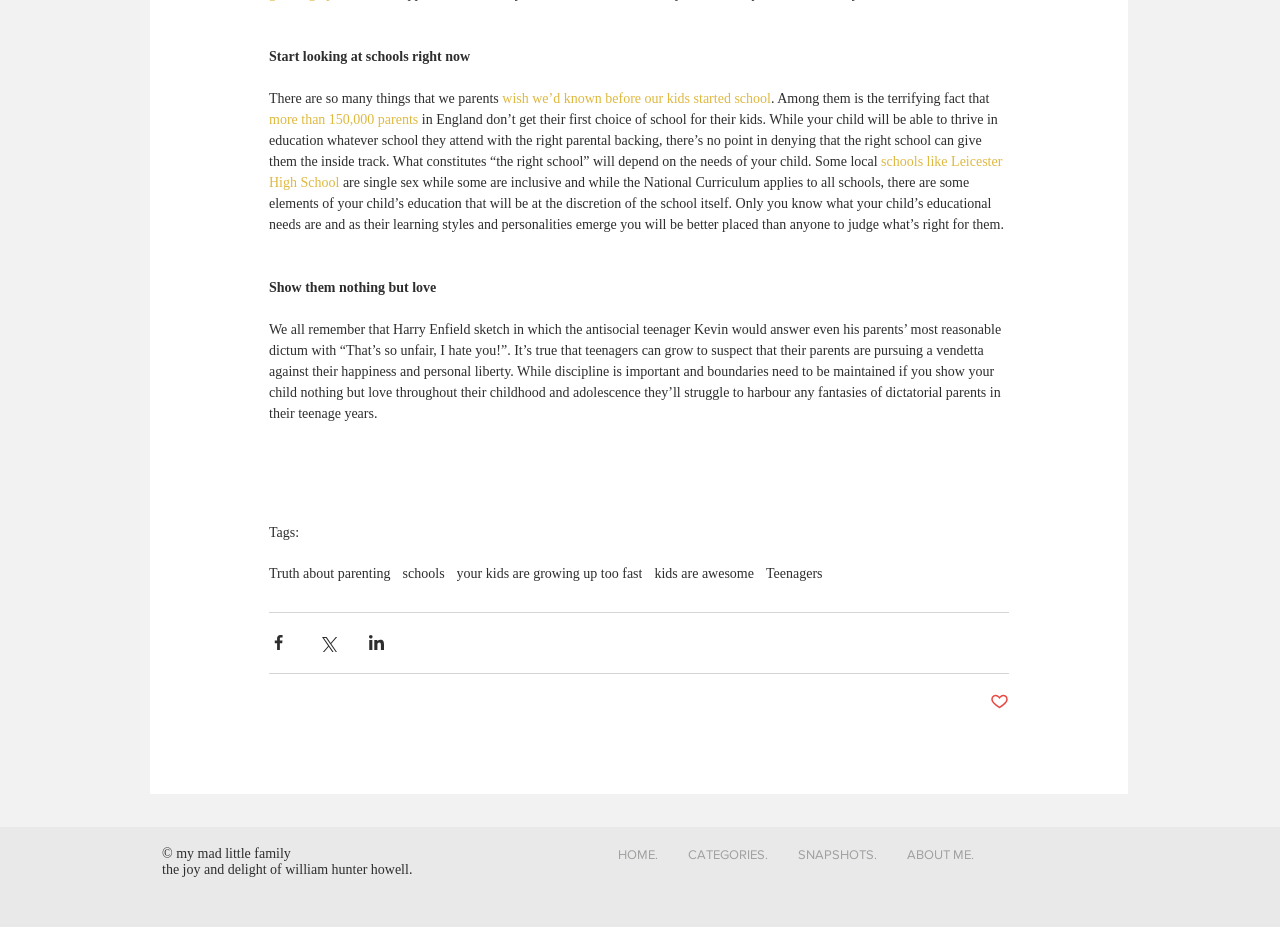Provide a one-word or one-phrase answer to the question:
What is the name of the school mentioned in the article?

Leicester High School